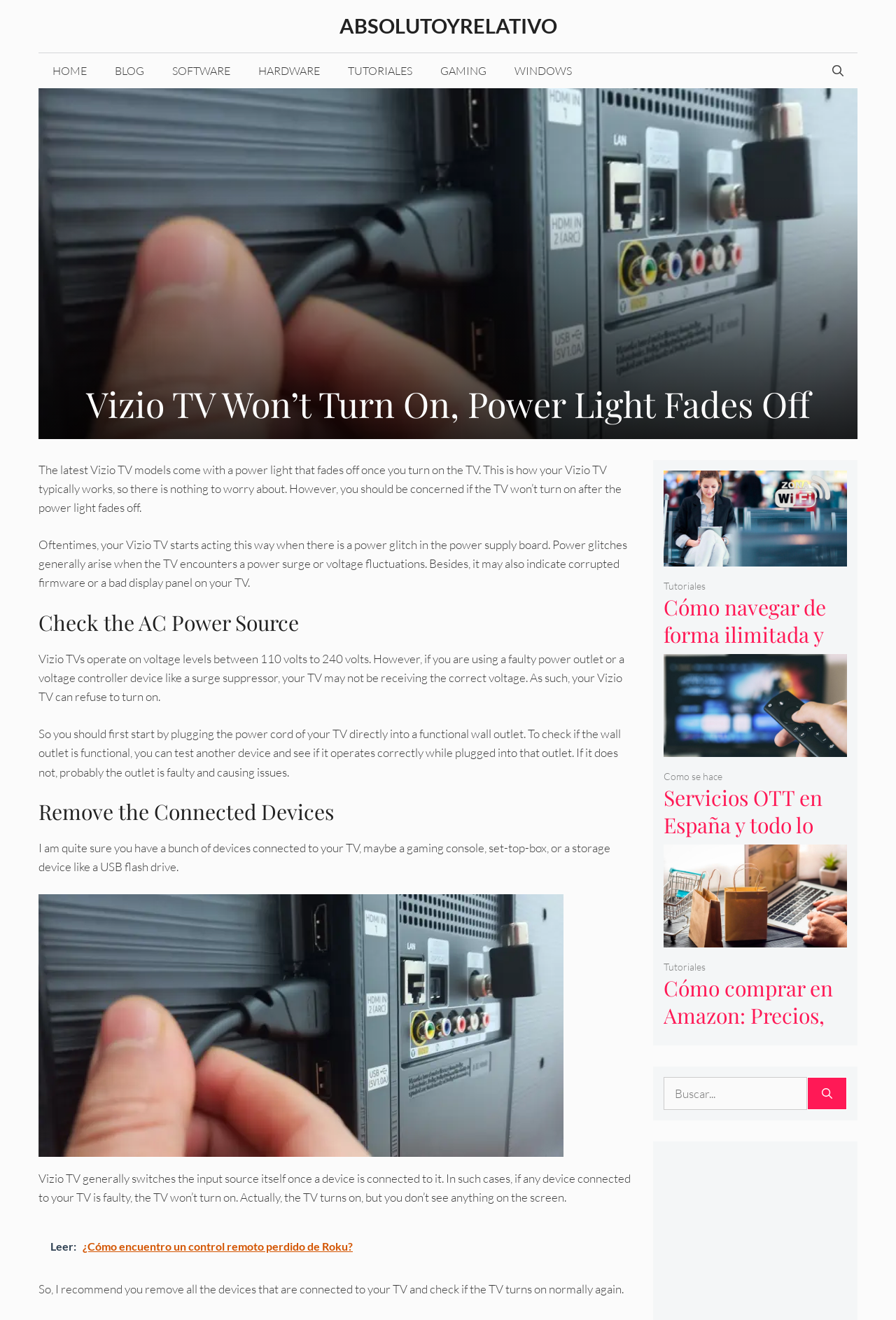Locate the bounding box coordinates of the element I should click to achieve the following instruction: "Remove all connected devices".

[0.043, 0.605, 0.705, 0.625]